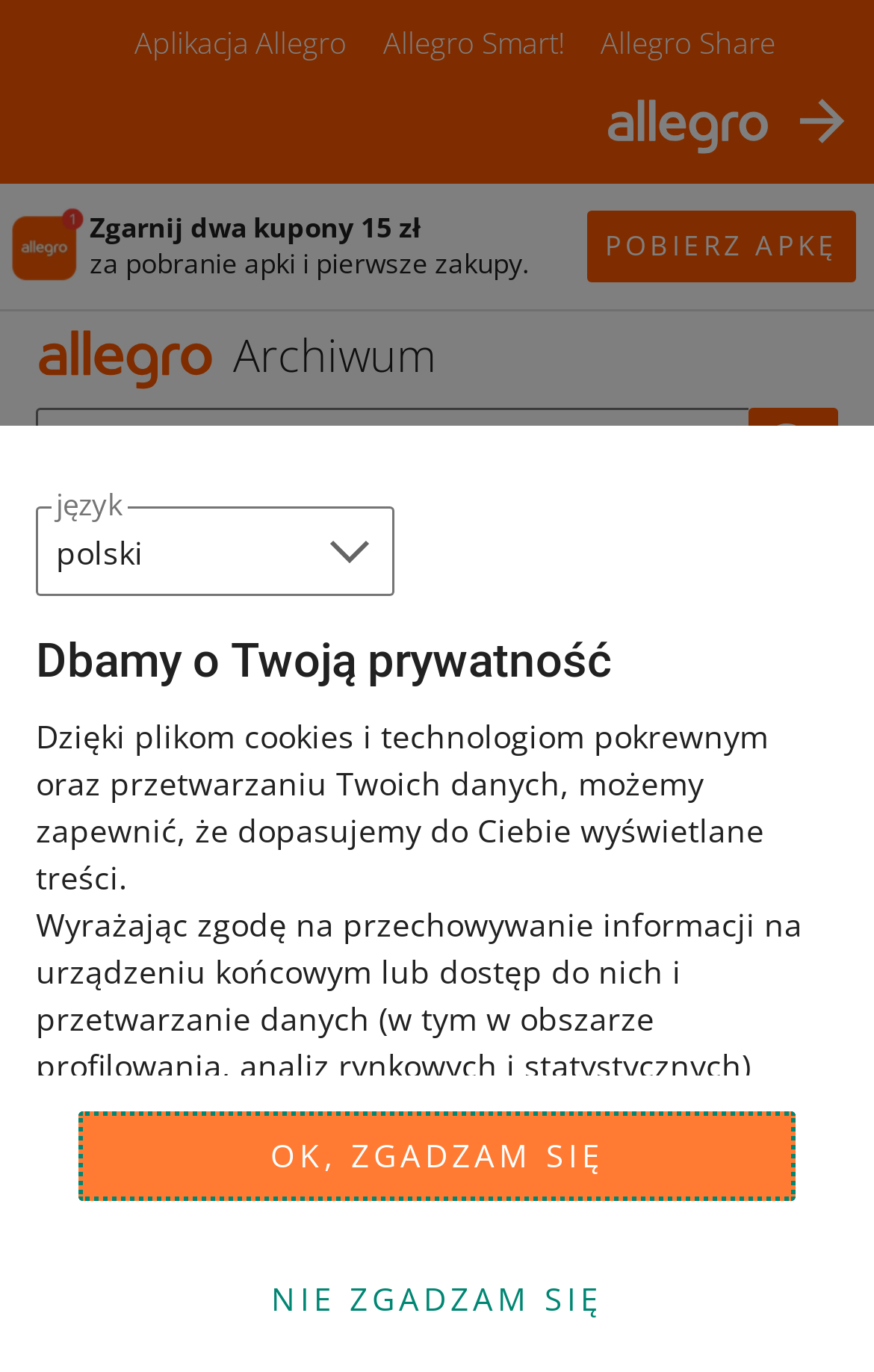Determine the bounding box coordinates for the region that must be clicked to execute the following instruction: "View all categories".

[0.082, 0.389, 0.454, 0.469]